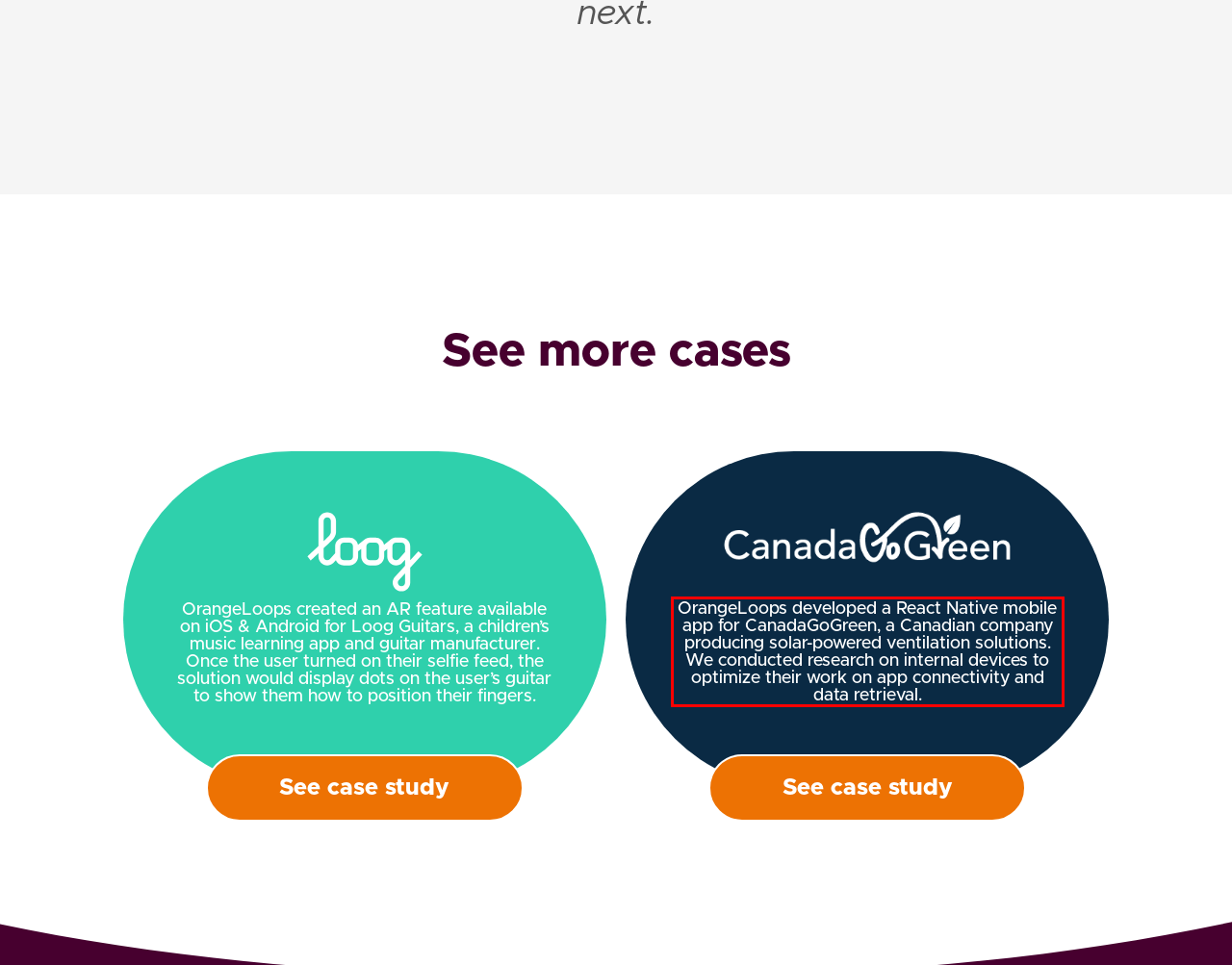You have a screenshot of a webpage with a red bounding box. Use OCR to generate the text contained within this red rectangle.

OrangeLoops developed a React Native mobile app for CanadaGoGreen, a Canadian company producing solar-powered ventilation solutions. We conducted research on internal devices to optimize their work on app connectivity and data retrieval.